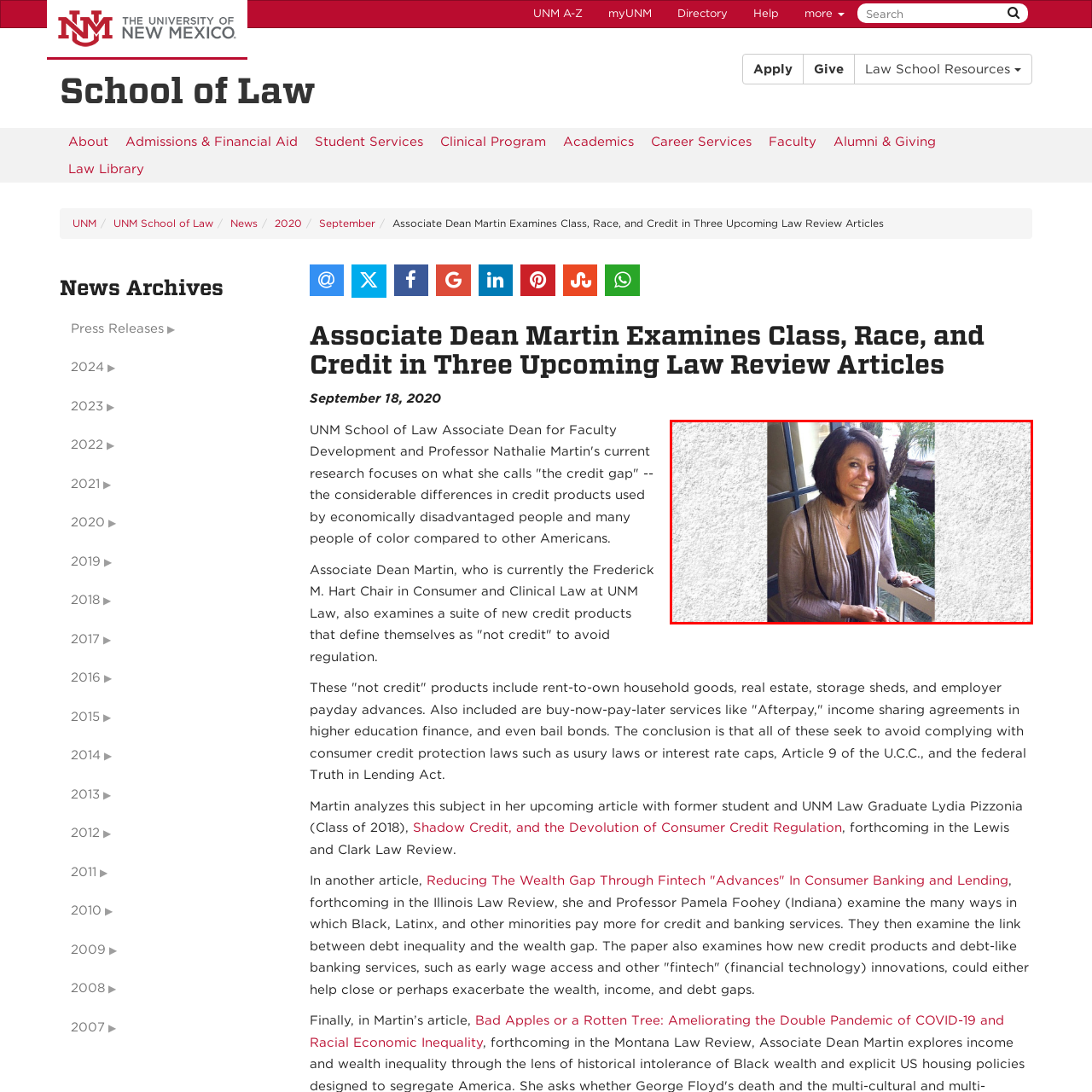Focus on the section encased in the red border, What is Nathalie Martin known for? Give your response as a single word or phrase.

Research on credit disparities